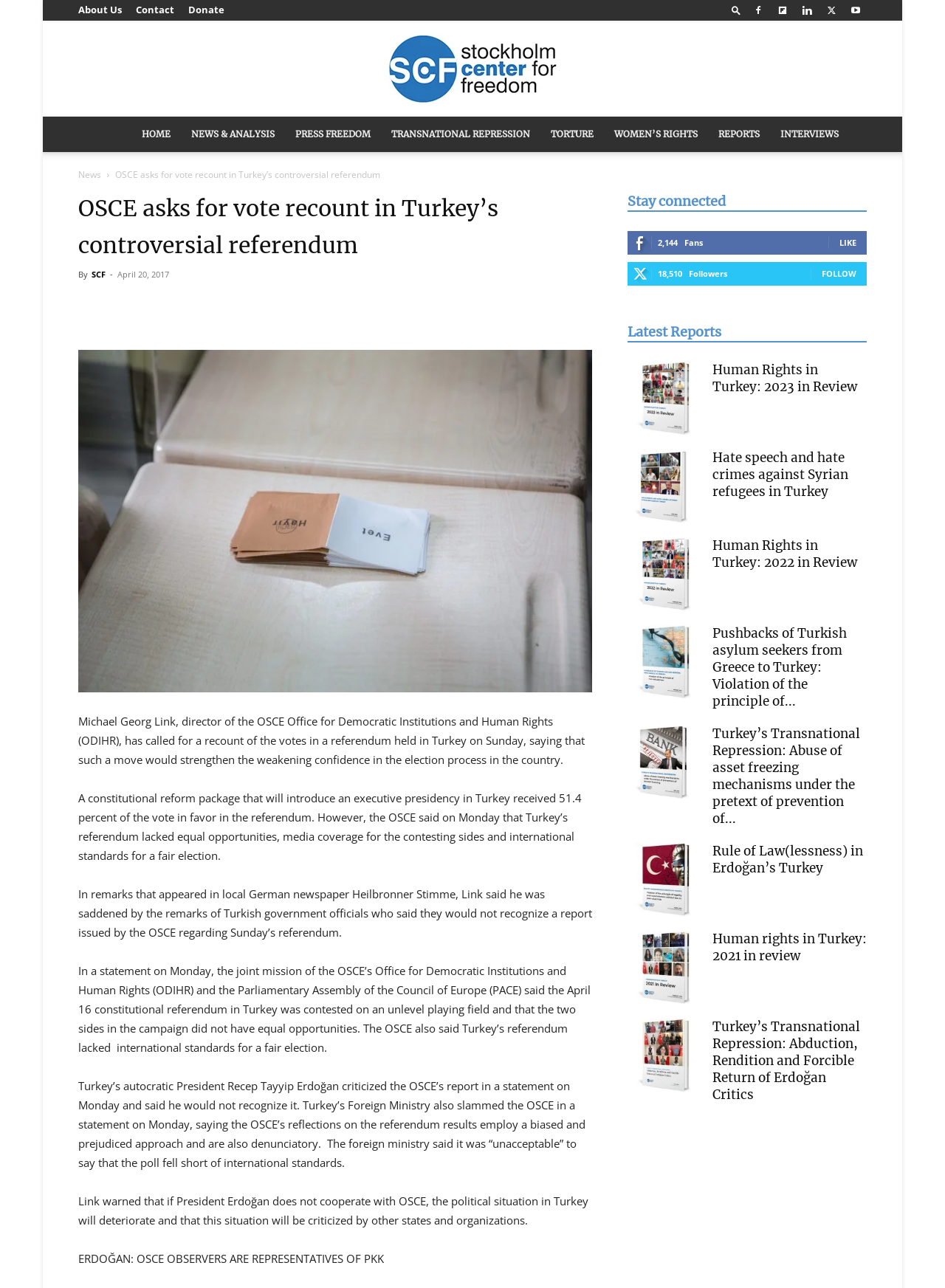What is the topic of the news article on the webpage?
Look at the screenshot and provide an in-depth answer.

The topic of the news article is about Turkey's referendum, which is mentioned in the title of the article 'OSCE asks for vote recount in Turkey’s controversial referendum'.